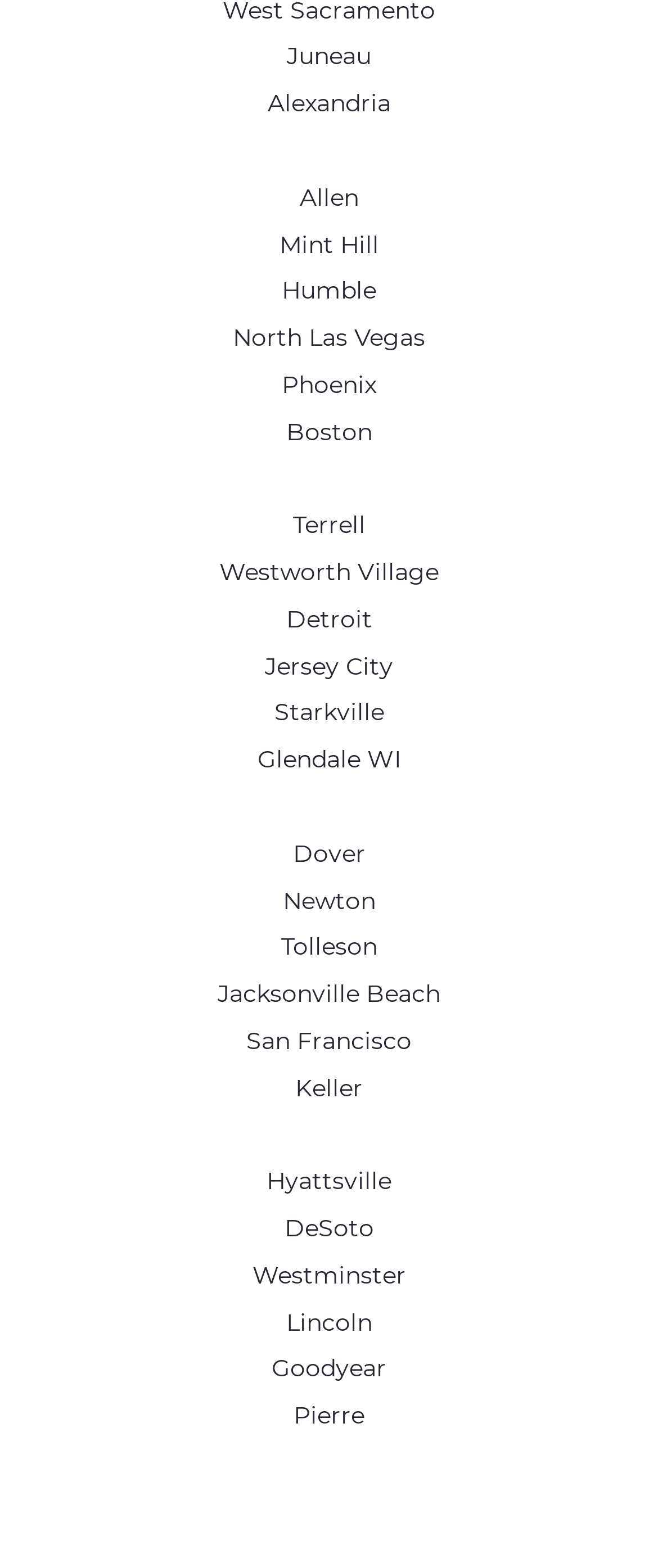Please respond to the question with a concise word or phrase:
How many cities are listed?

30